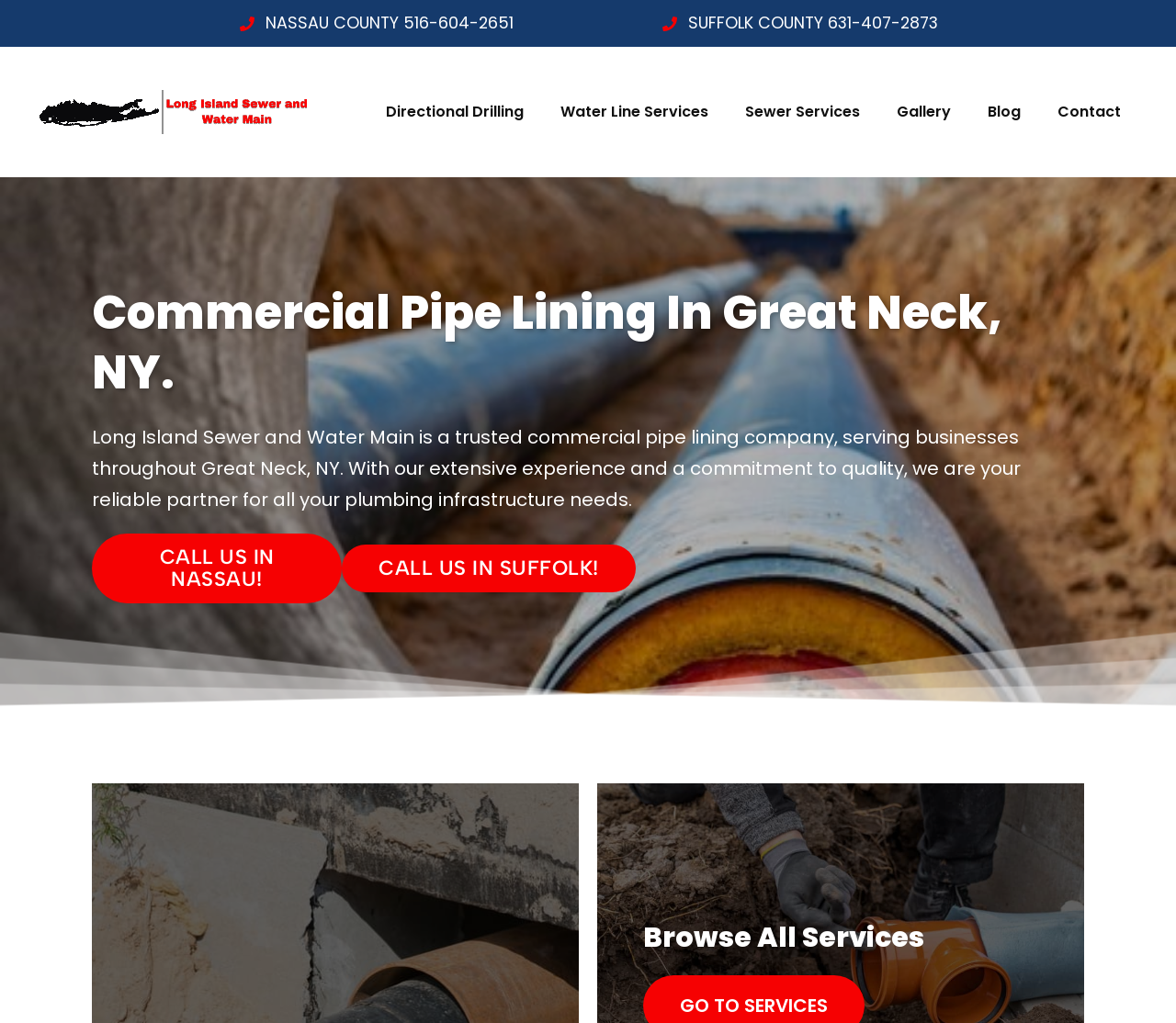Identify the bounding box coordinates of the element that should be clicked to fulfill this task: "Learn about directional drilling". The coordinates should be provided as four float numbers between 0 and 1, i.e., [left, top, right, bottom].

[0.312, 0.098, 0.461, 0.121]